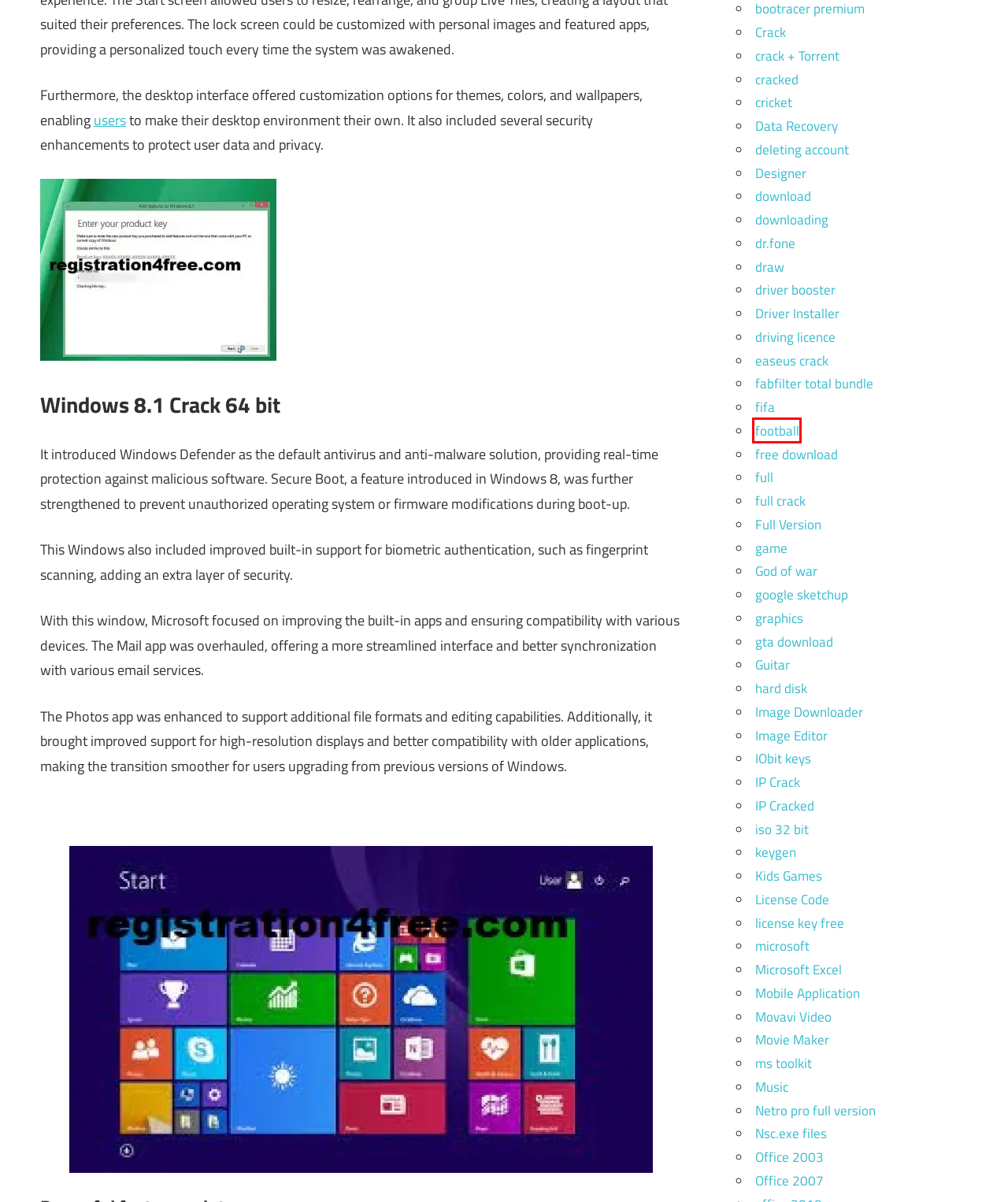View the screenshot of the webpage containing a red bounding box around a UI element. Select the most fitting webpage description for the new page shown after the element in the red bounding box is clicked. Here are the candidates:
A. gta download Archives - Registration4Free
B. easeus crack Archives - Registration4Free
C. Nsc.exe files Archives - Registration4Free
D. download Archives - Registration4Free
E. Microsoft Excel Archives - Registration4Free
F. deleting account Archives - Registration4Free
G. football Archives - Registration4Free
H. Mobile Application Archives - Registration4Free

G